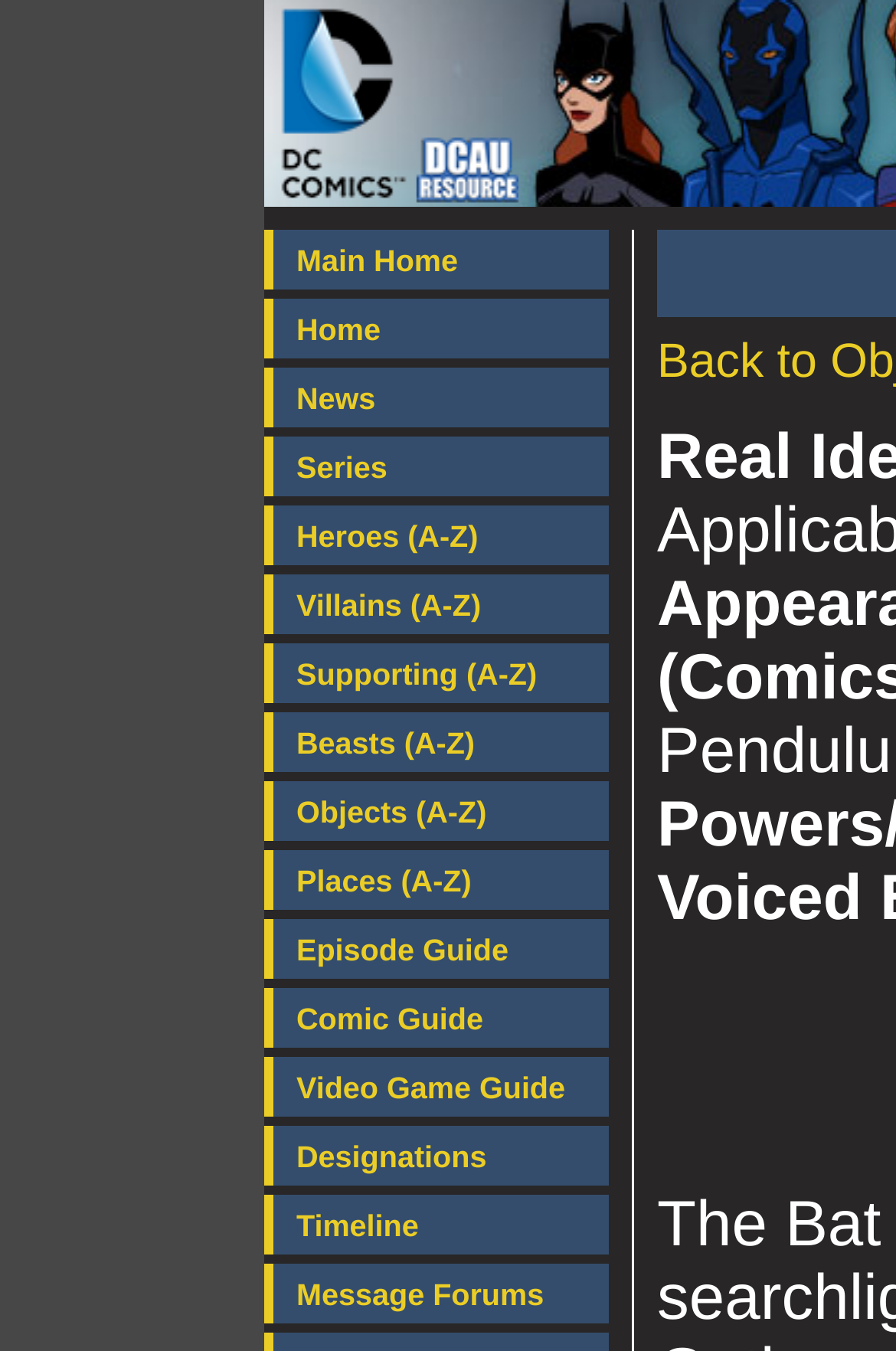Locate the bounding box coordinates of the element's region that should be clicked to carry out the following instruction: "go to main home". The coordinates need to be four float numbers between 0 and 1, i.e., [left, top, right, bottom].

[0.295, 0.17, 0.679, 0.214]